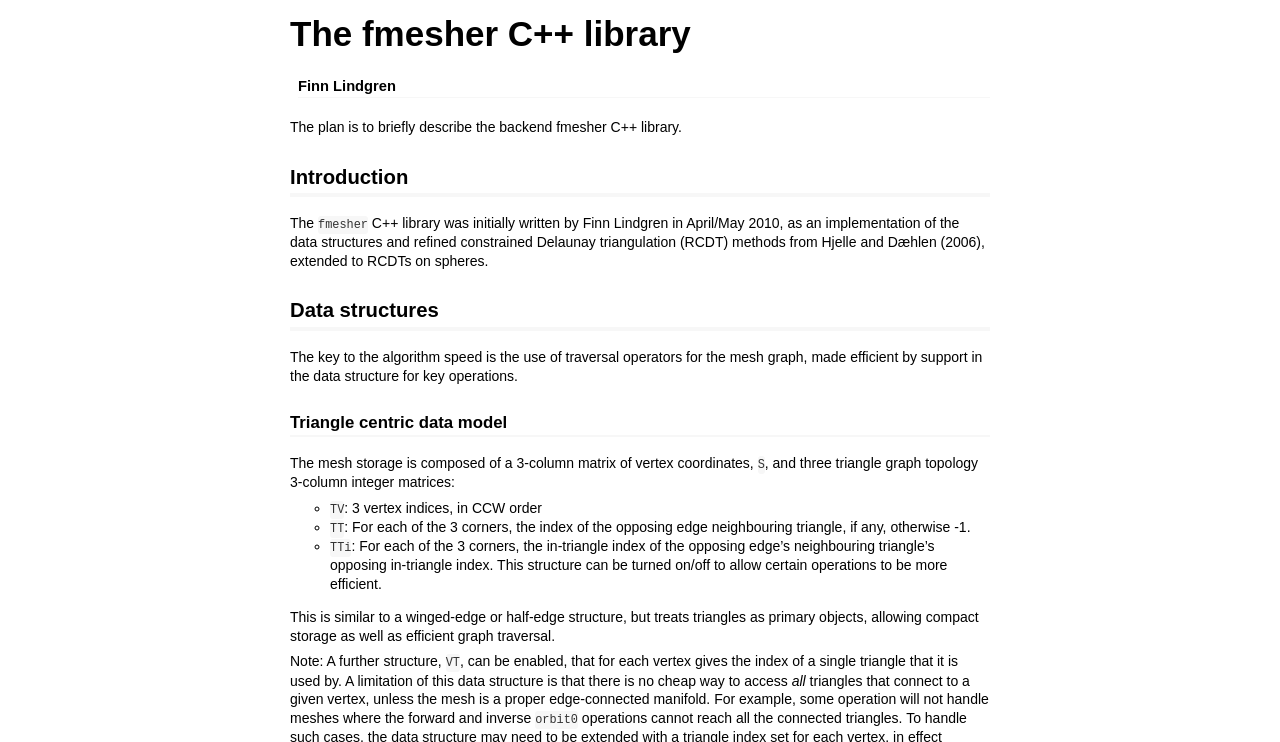Who wrote the fmesher C++ library?
Please provide a detailed answer to the question.

The question asks for the author of the fmesher C++ library. The answer can be found in the heading 'Finn Lindgren' which is located below the title of the webpage. This heading indicates that Finn Lindgren is the author of the library.